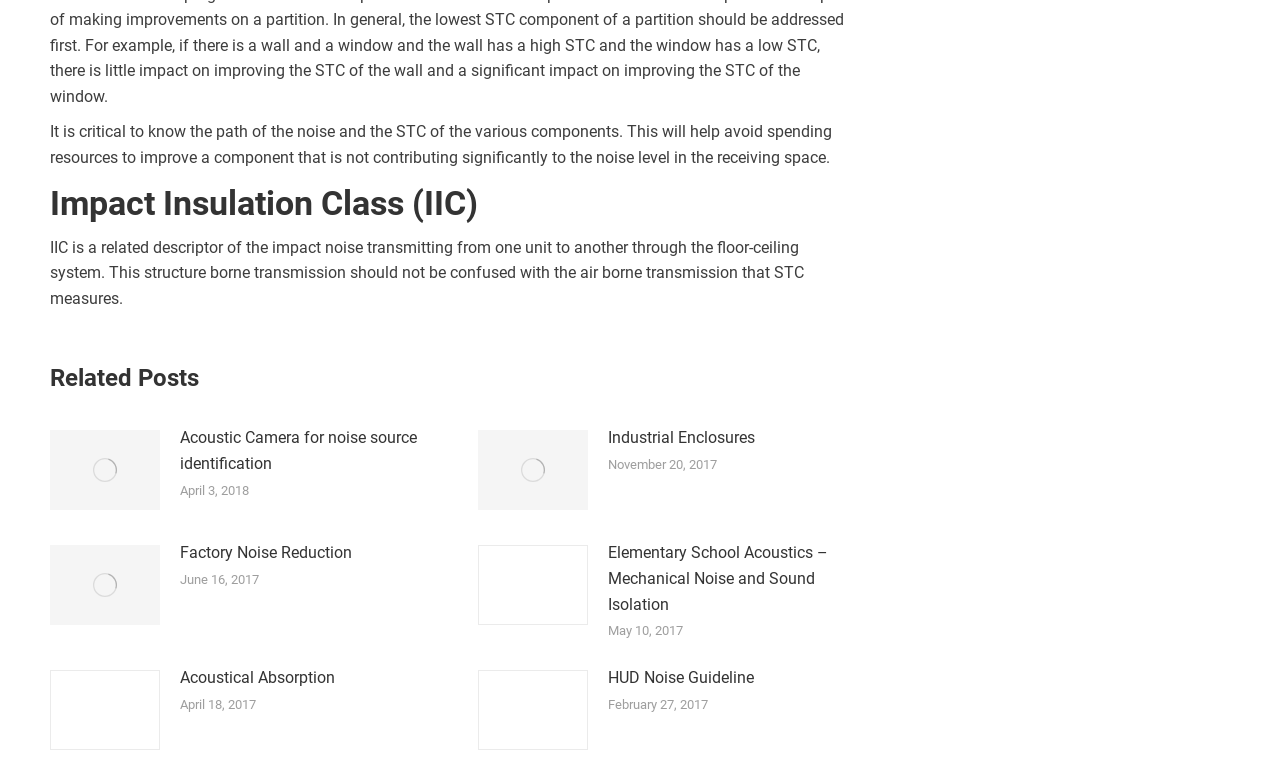Give a one-word or short phrase answer to the question: 
What is the purpose of knowing the path of noise and STC?

To avoid wasting resources